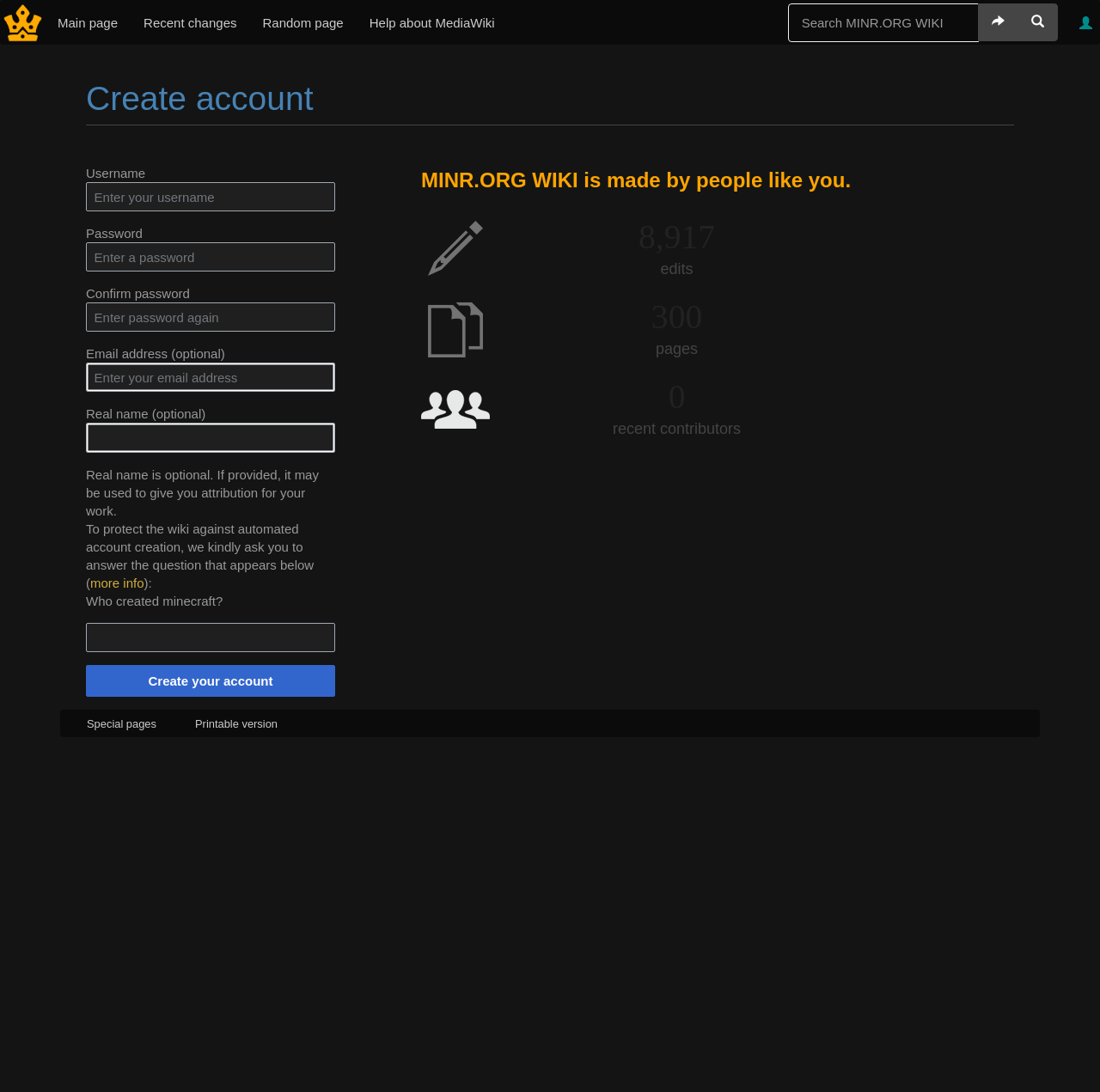Find the bounding box coordinates for the HTML element described in this sentence: "more info". Provide the coordinates as four float numbers between 0 and 1, in the format [left, top, right, bottom].

[0.082, 0.527, 0.131, 0.54]